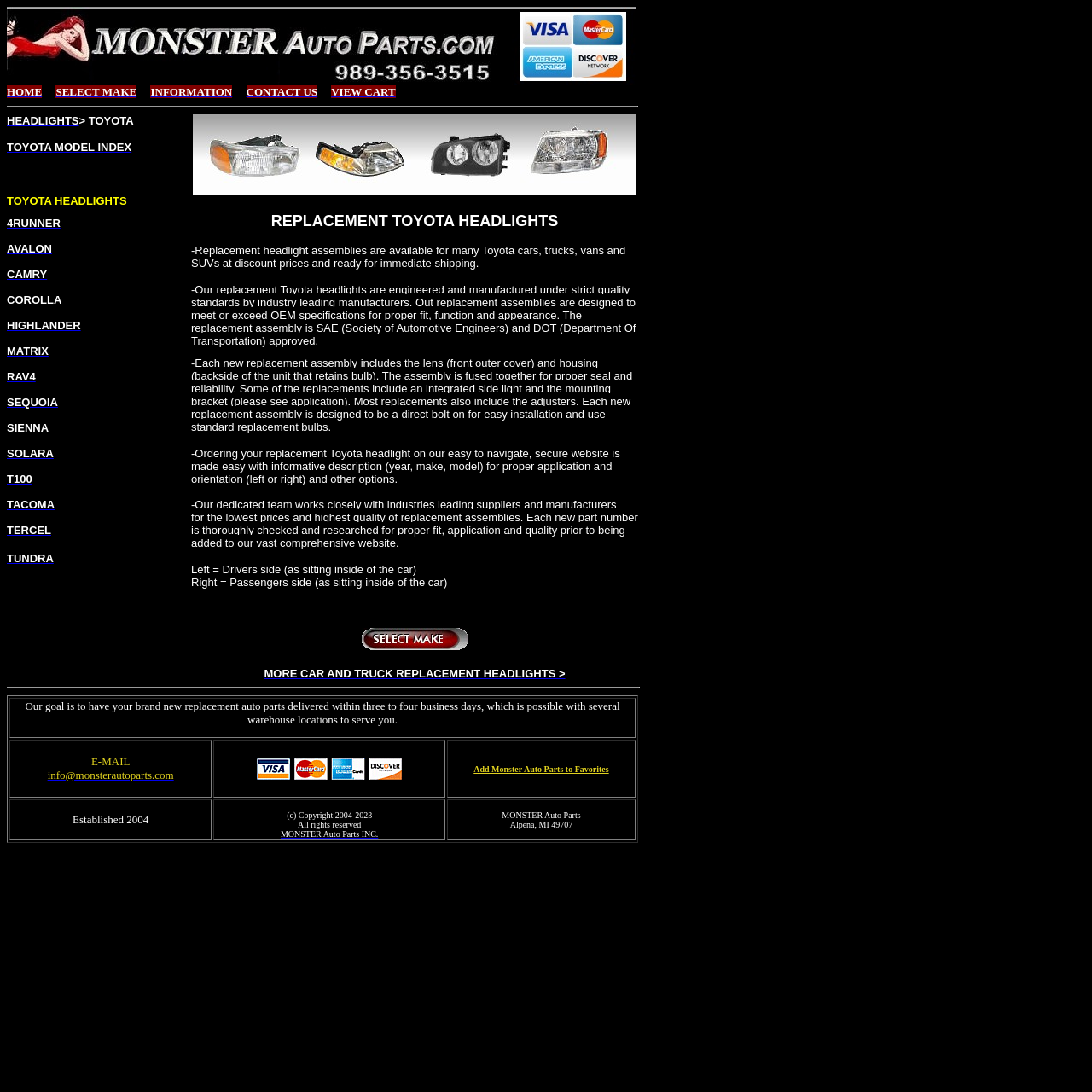Determine the bounding box coordinates of the clickable area required to perform the following instruction: "Click on HOME". The coordinates should be represented as four float numbers between 0 and 1: [left, top, right, bottom].

[0.006, 0.077, 0.038, 0.09]